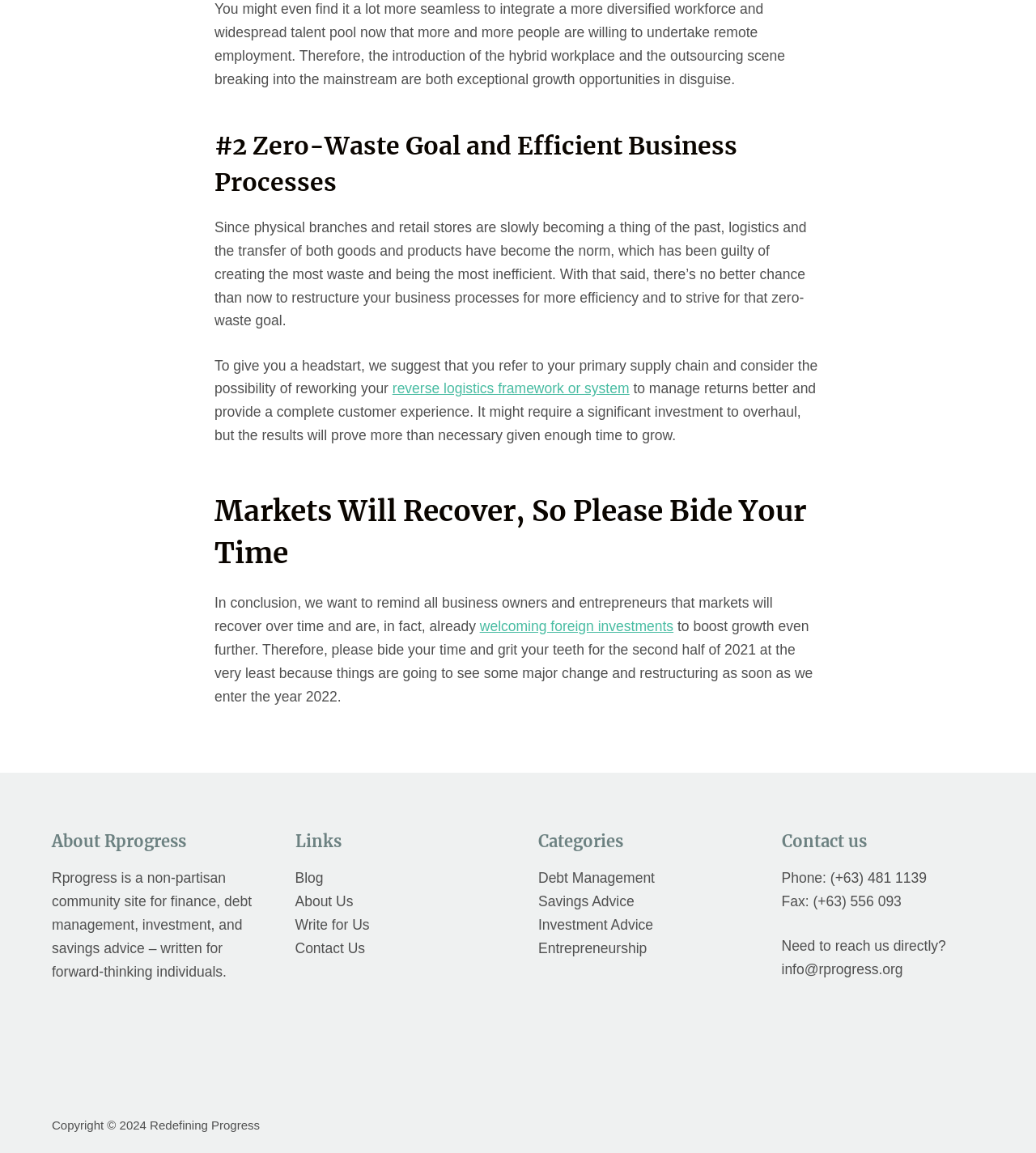What is suggested to manage returns better?
Refer to the image and provide a detailed answer to the question.

The article suggests that businesses should consider reworking their primary supply chain and implementing a reverse logistics framework or system to manage returns better and provide a complete customer experience.